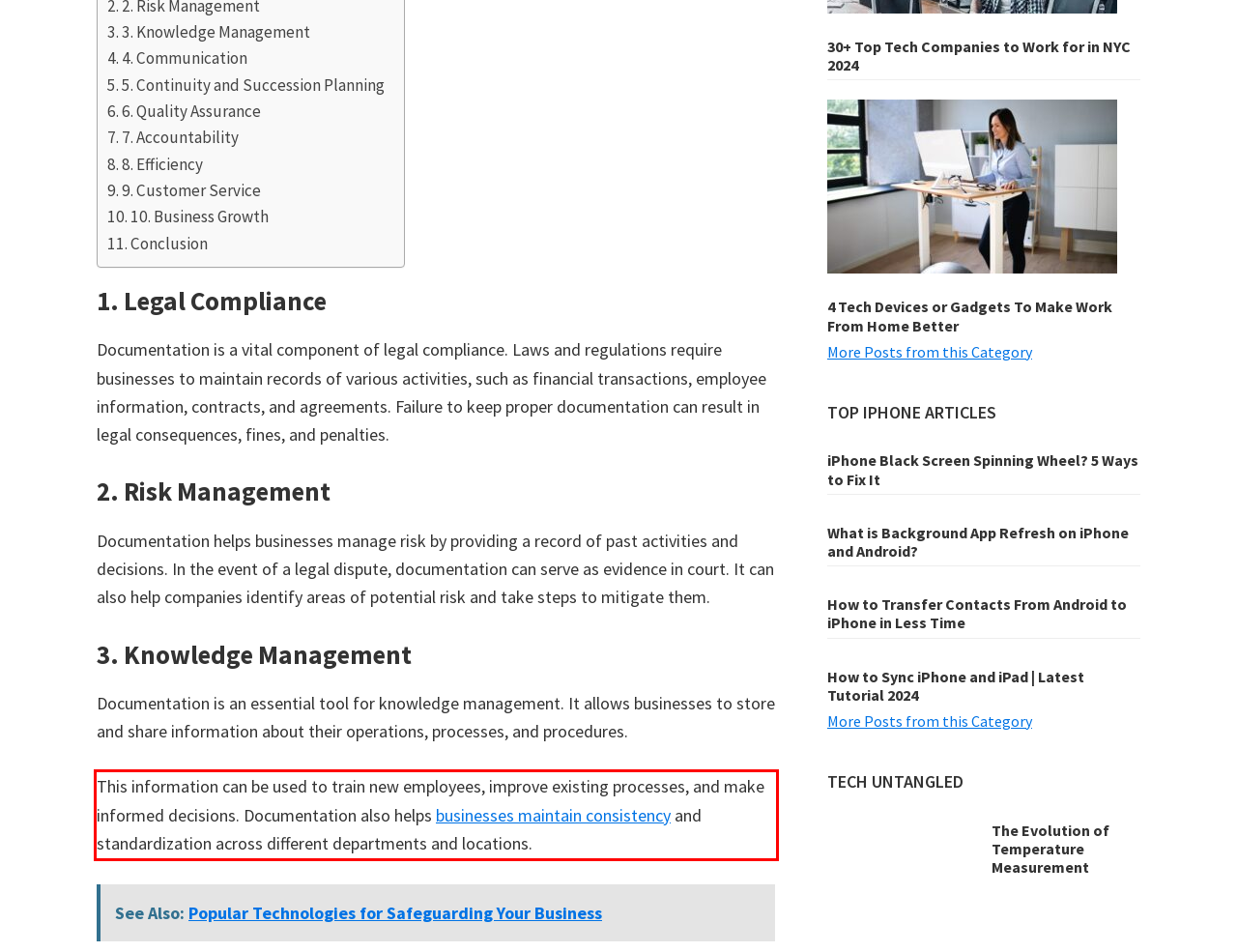Given a screenshot of a webpage with a red bounding box, please identify and retrieve the text inside the red rectangle.

This information can be used to train new employees, improve existing processes, and make informed decisions. Documentation also helps businesses maintain consistency and standardization across different departments and locations.